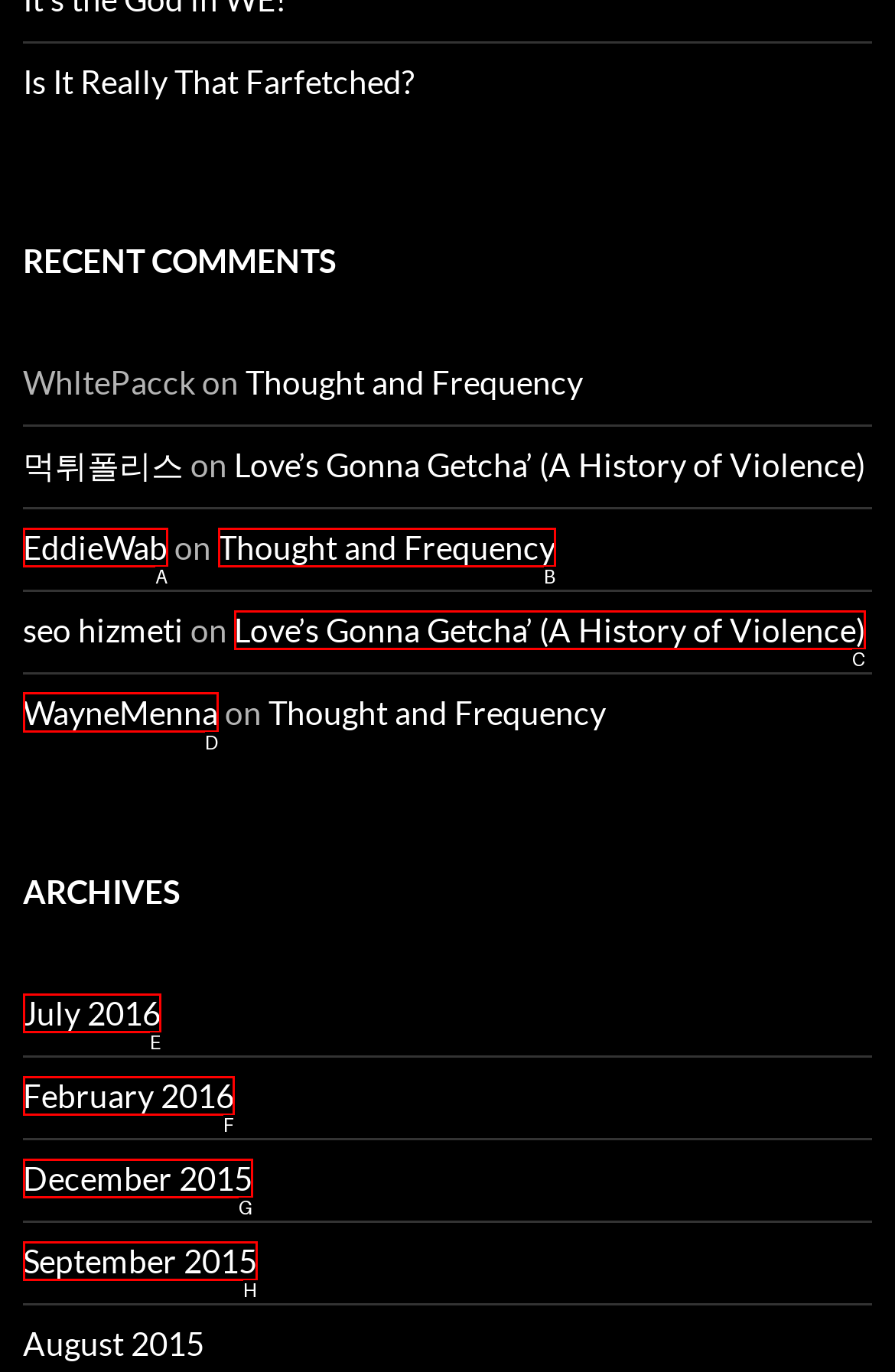Which lettered option should be clicked to achieve the task: check the comment from WayneMenna? Choose from the given choices.

D